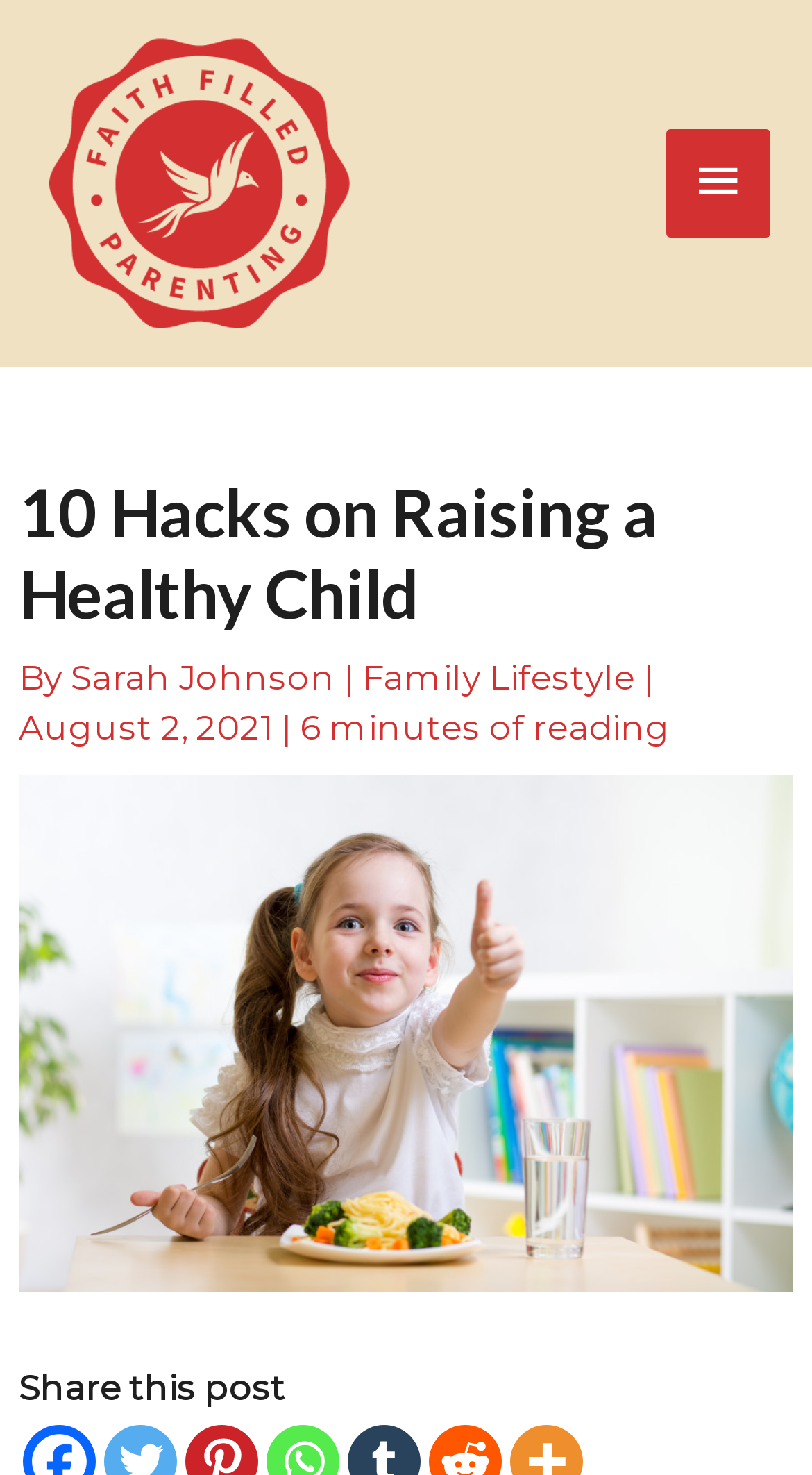Predict the bounding box of the UI element based on this description: "Open Search".

None